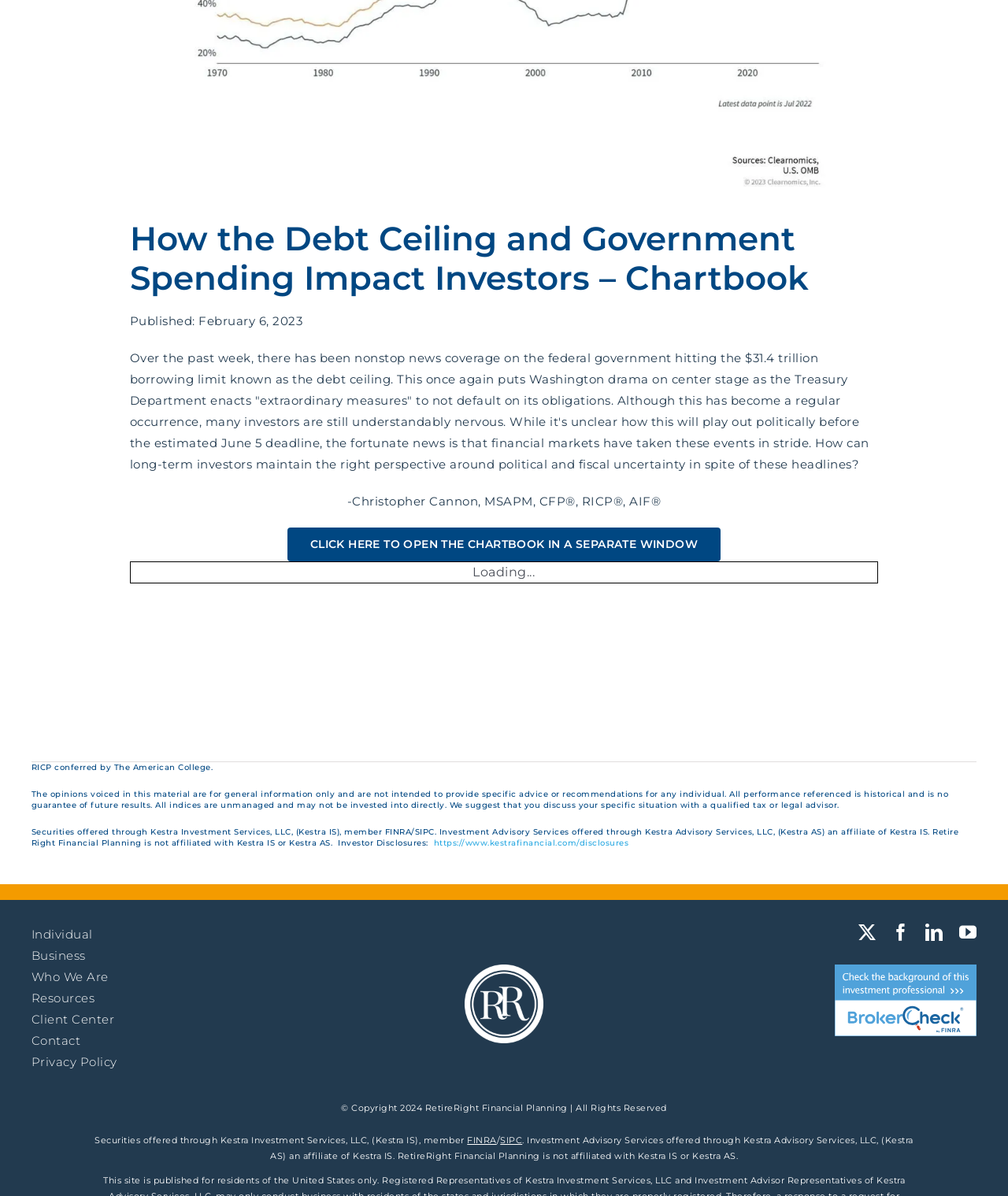Determine the bounding box for the UI element as described: "Contact". The coordinates should be represented as four float numbers between 0 and 1, formatted as [left, top, right, bottom].

[0.031, 0.861, 0.189, 0.879]